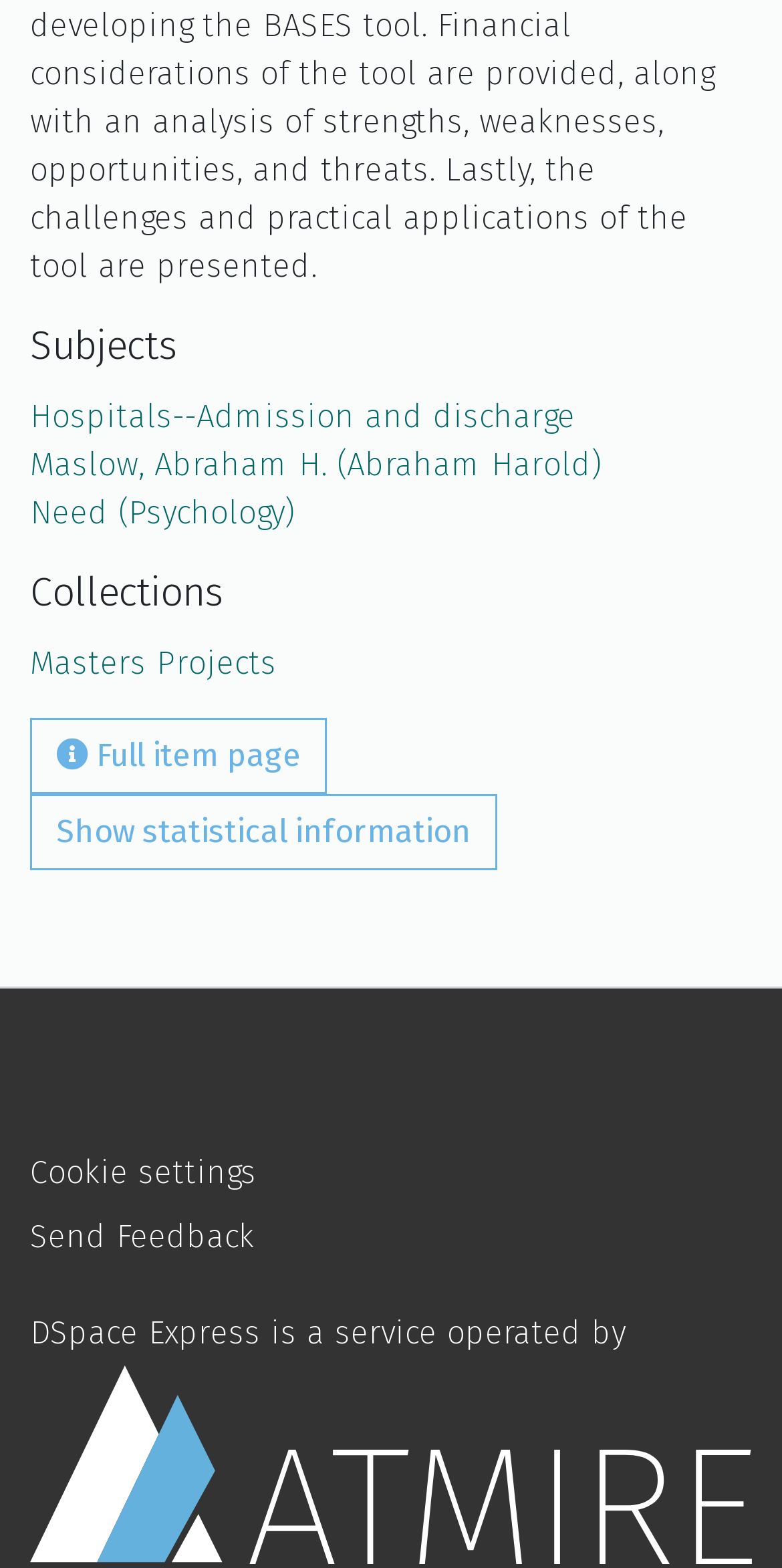What is the purpose of the button with the icon ''?
Using the information presented in the image, please offer a detailed response to the question.

The button element with the icon '' has the text 'Full item page', which implies that clicking this button will take the user to a full item page.